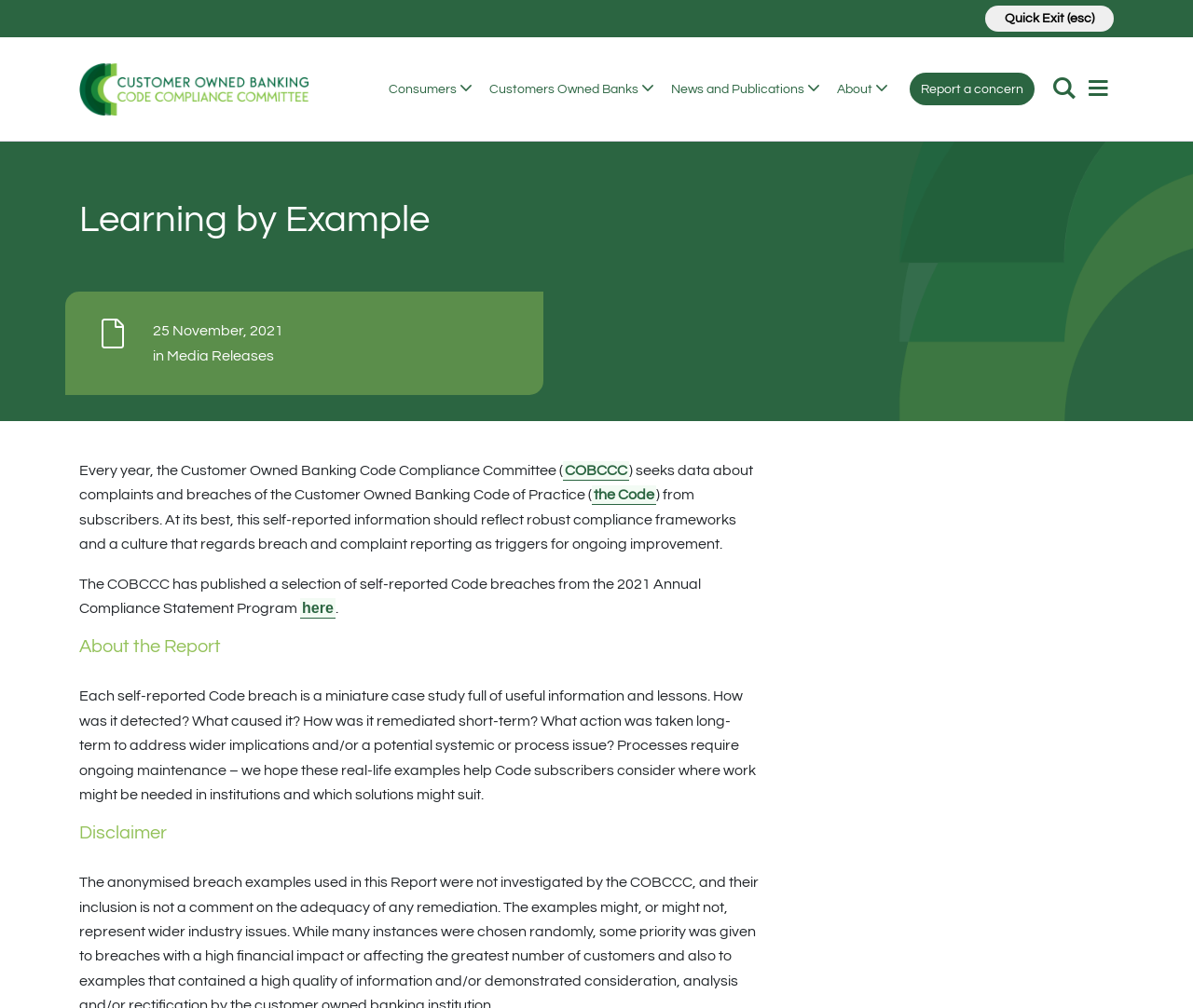From the webpage screenshot, predict the bounding box coordinates (top-left x, top-left y, bottom-right x, bottom-right y) for the UI element described here: aria-label="open slide out menu"

[0.907, 0.075, 0.934, 0.102]